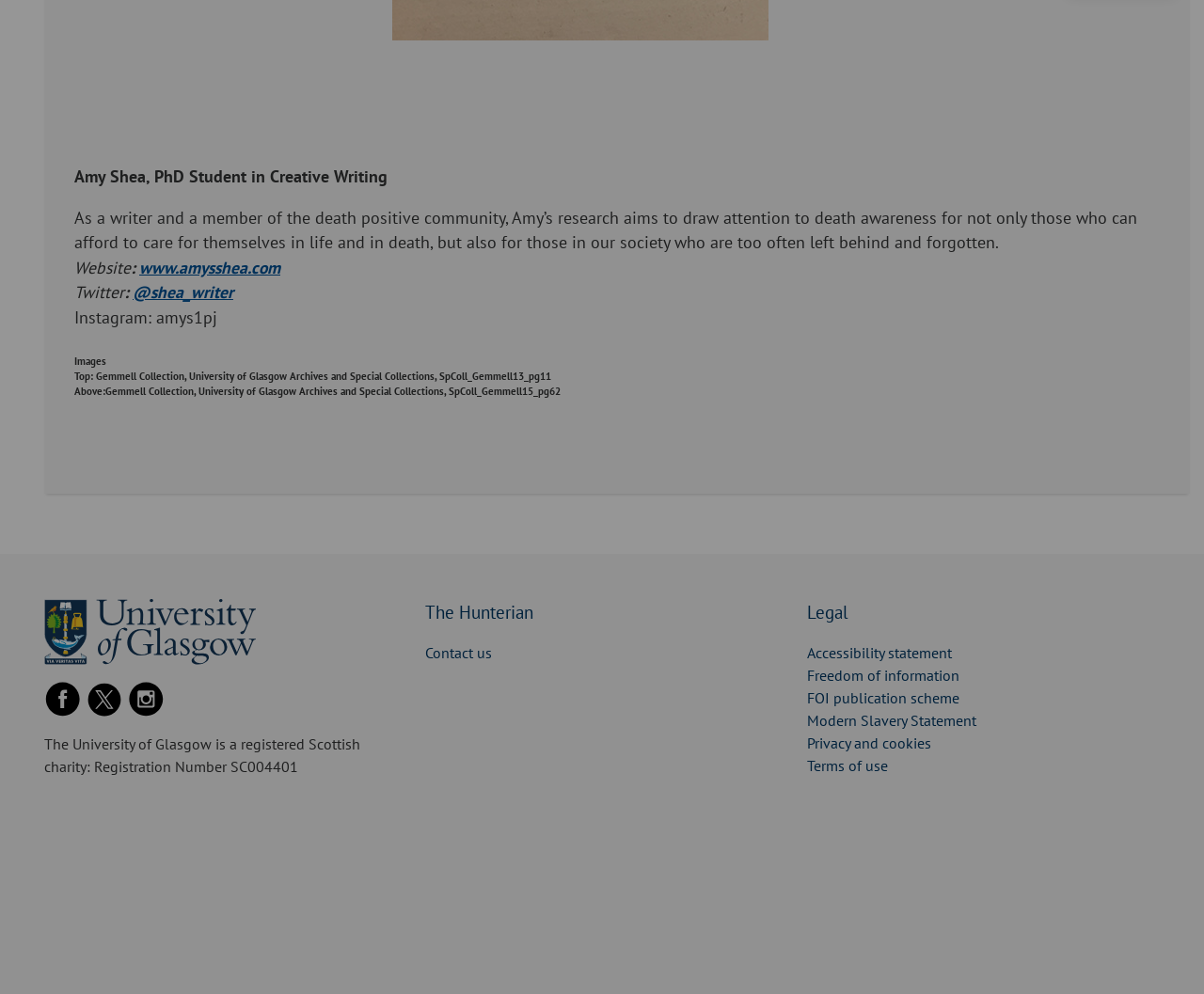Could you highlight the region that needs to be clicked to execute the instruction: "contact us"?

[0.353, 0.647, 0.409, 0.666]